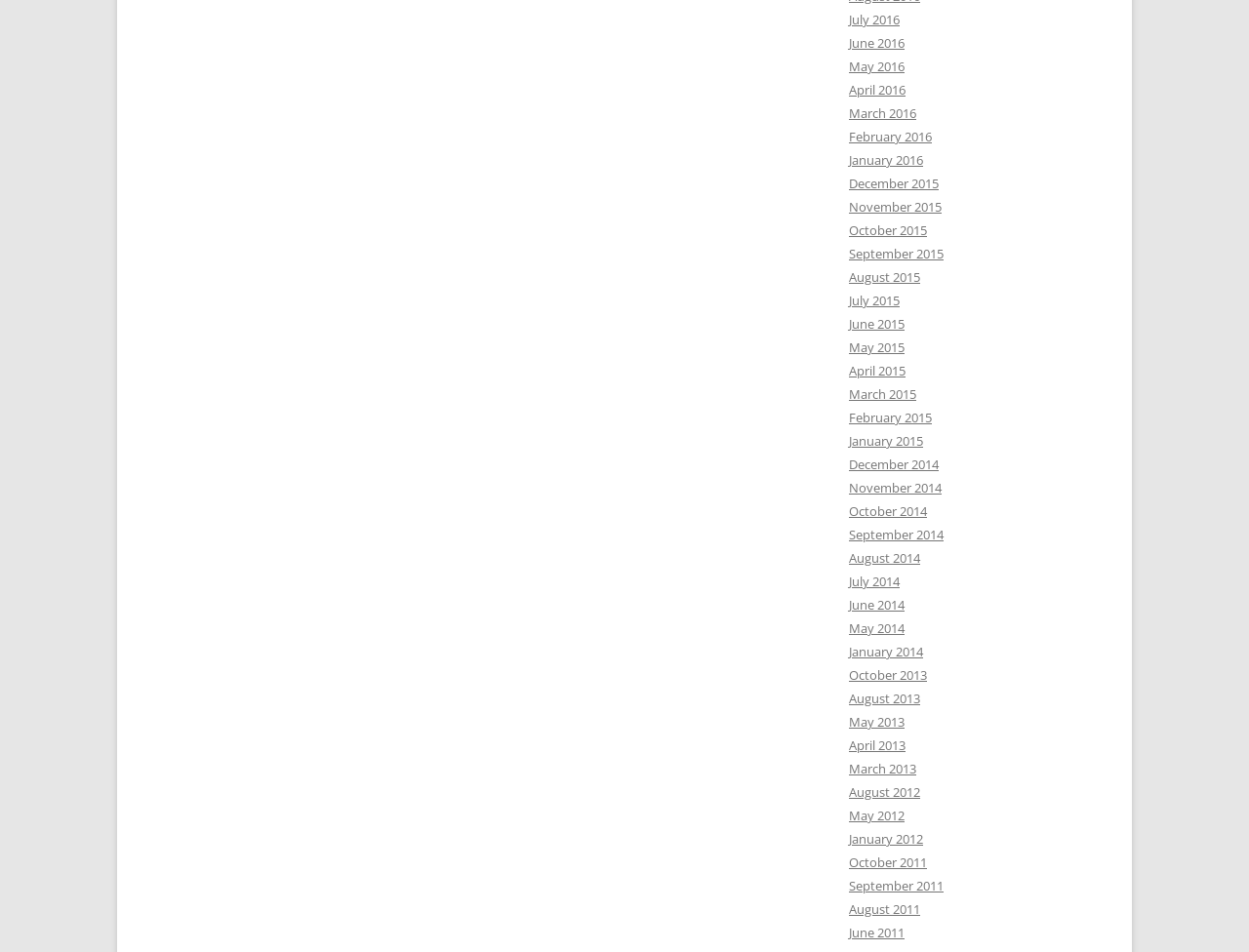Please specify the bounding box coordinates of the region to click in order to perform the following instruction: "Check September 2011 posts".

[0.68, 0.921, 0.755, 0.94]